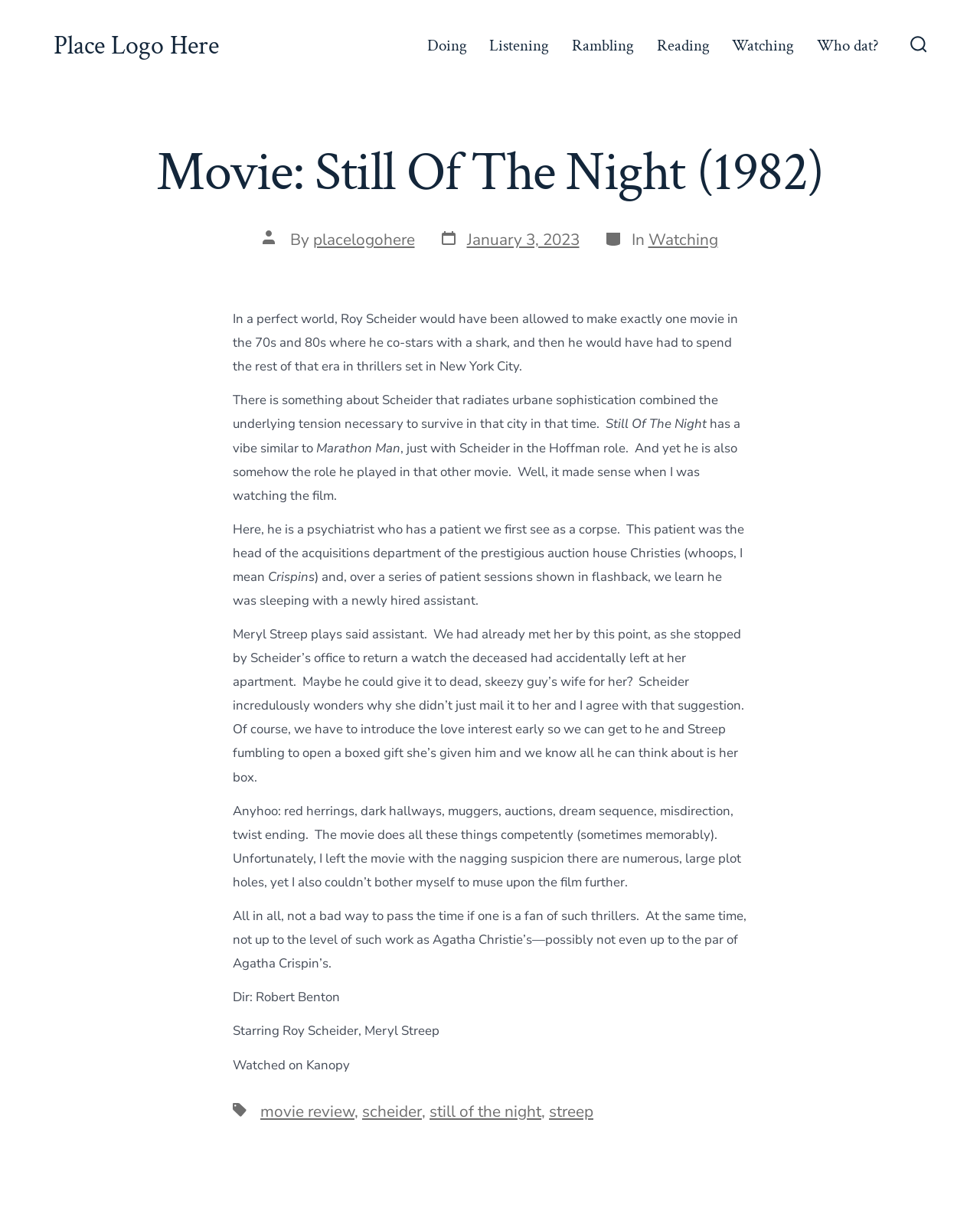Determine the bounding box coordinates for the area that should be clicked to carry out the following instruction: "Read the post by placelogohere".

[0.319, 0.186, 0.423, 0.204]